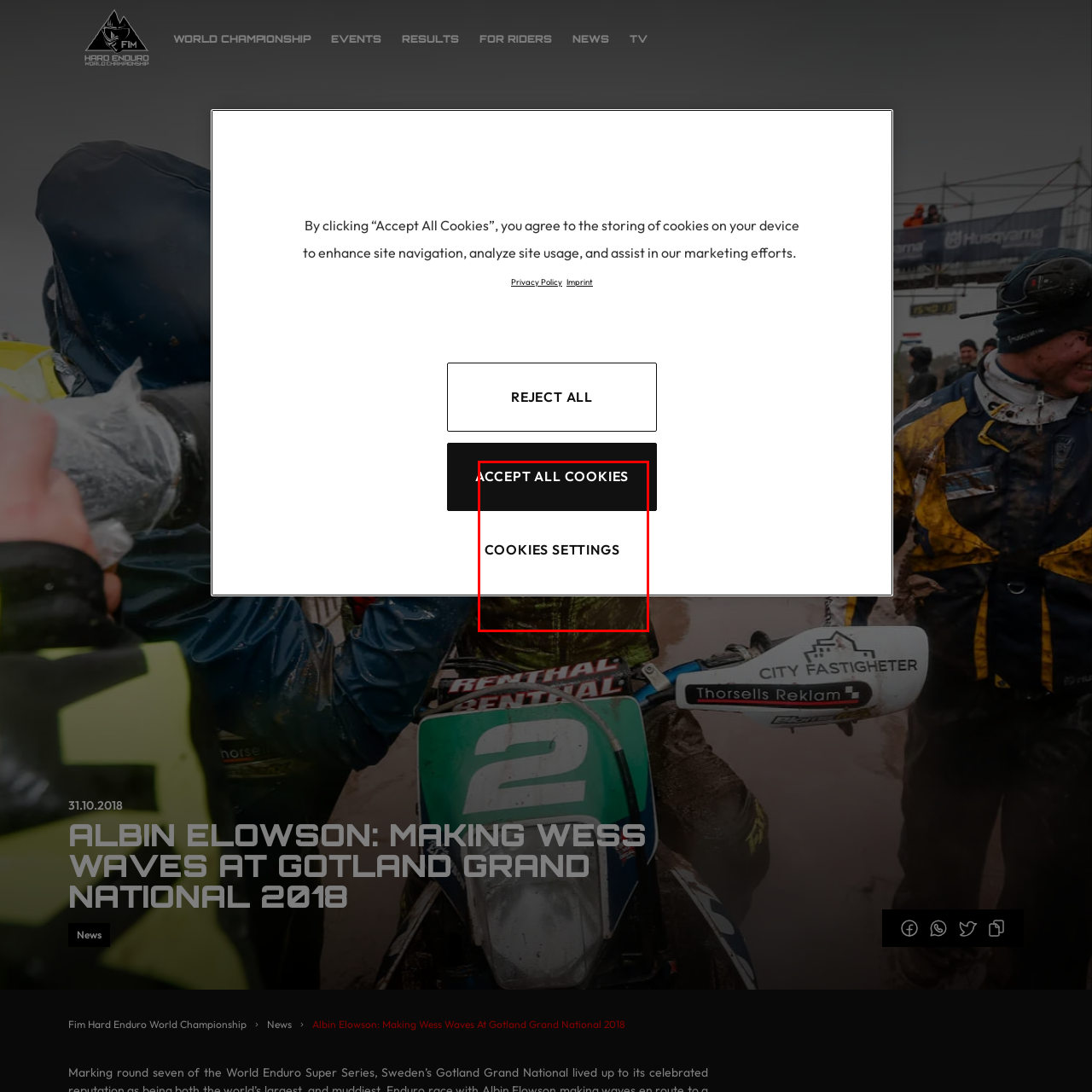Concentrate on the image bordered by the red line and give a one-word or short phrase answer to the following question:
What is the design style of the background?

Minimalist